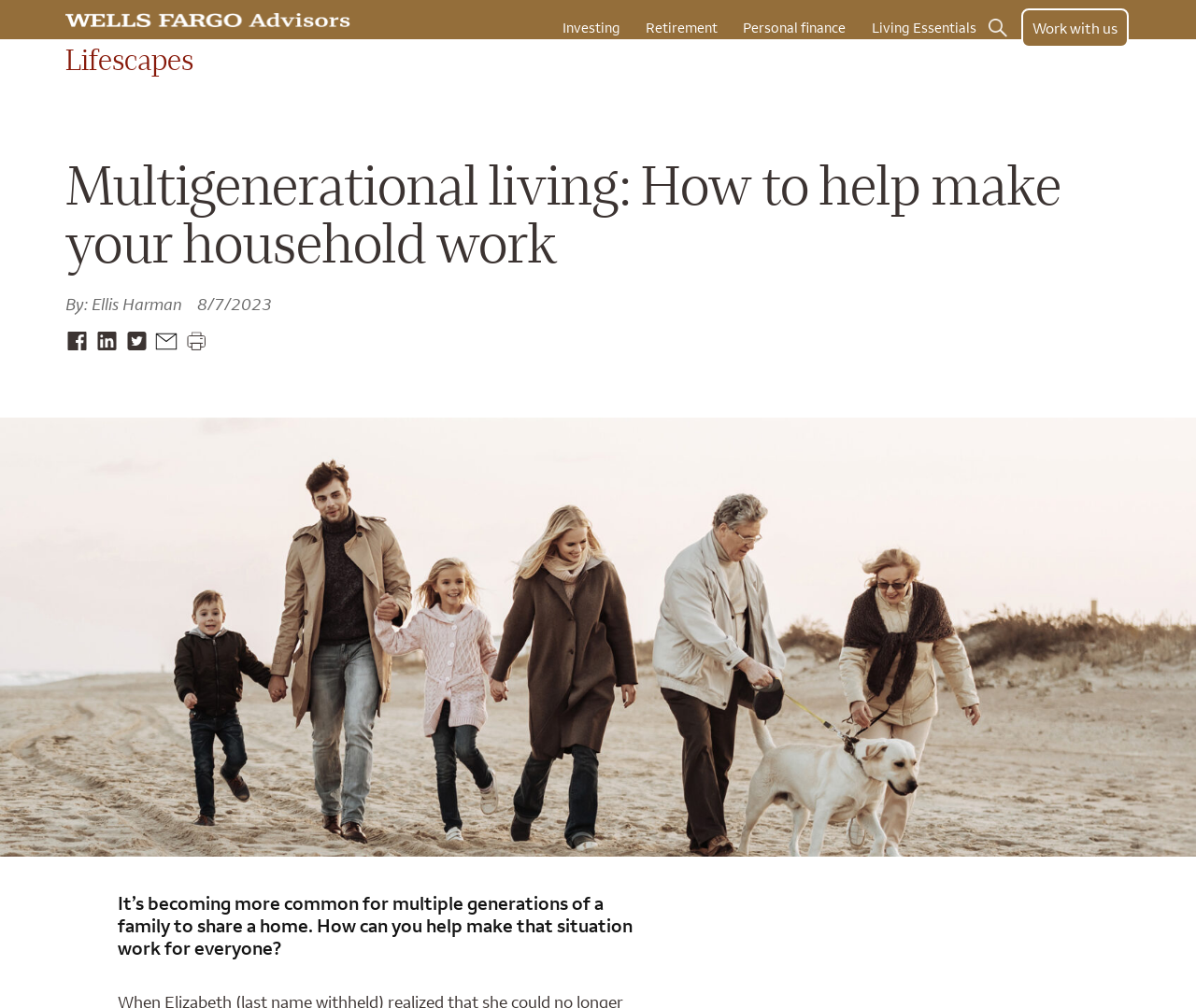Describe every aspect of the webpage in a detailed manner.

This webpage is about multigenerational living and how to make it work for everyone. At the top left corner, there is a link to the Wells Fargo Homepage, accompanied by an image. Next to it, there is a link to the Lifescapes Homepage. 

Below these links, there is a main navigation menu that spans across the top of the page, containing links to Investing, Retirement, Personal finance, Living Essentials, and a search modal. On the far right, there is a button to "Work with us".

The main content of the page starts with a heading that reads "Multigenerational living: How to help make your household work". Below this heading, there is a byline that credits the author, Ellis Harman, and a timestamp indicating the publication date, August 7, 2023. 

There are also social media links to share the content on Facebook, LinkedIn, Twitter, and Email, as well as a link to print the page. 

The main article begins with a paragraph that asks how to make multigenerational living work for everyone, which is the same question posed in the meta description.